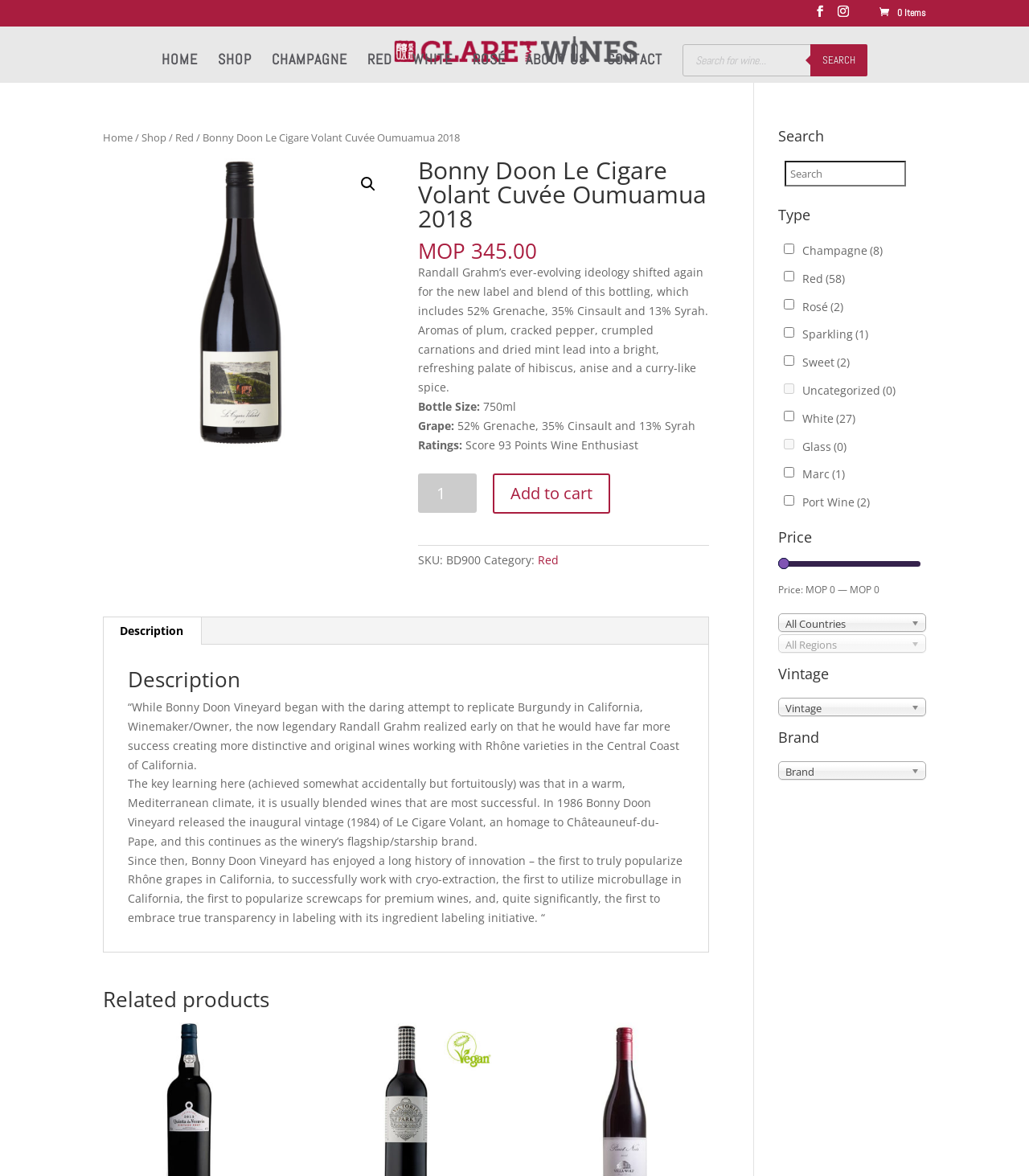What is the grape composition of the wine? Analyze the screenshot and reply with just one word or a short phrase.

52% Grenache, 35% Cinsault and 13% Syrah